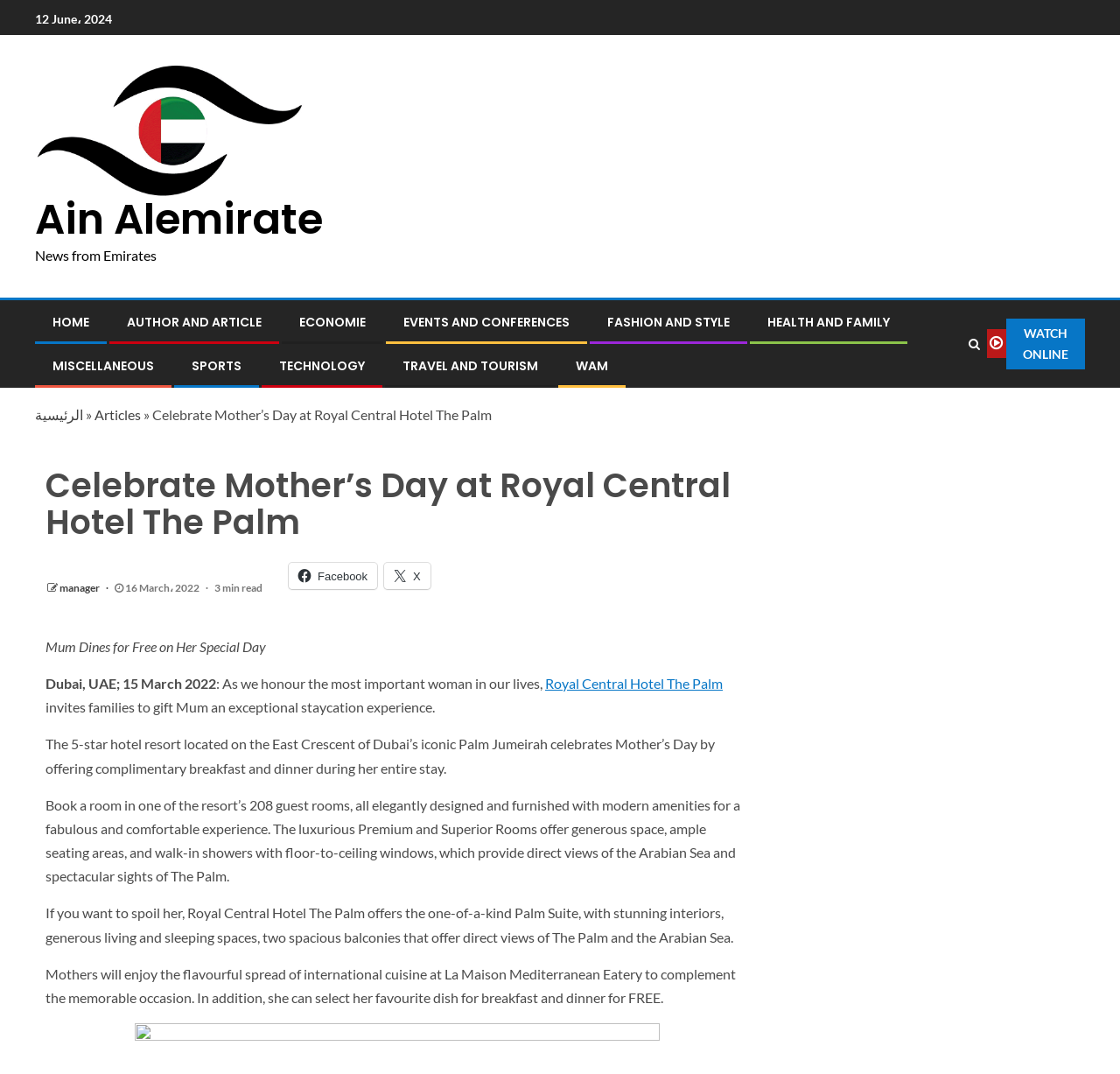Identify the webpage's primary heading and generate its text.

Celebrate Mother’s Day at Royal Central Hotel The Palm